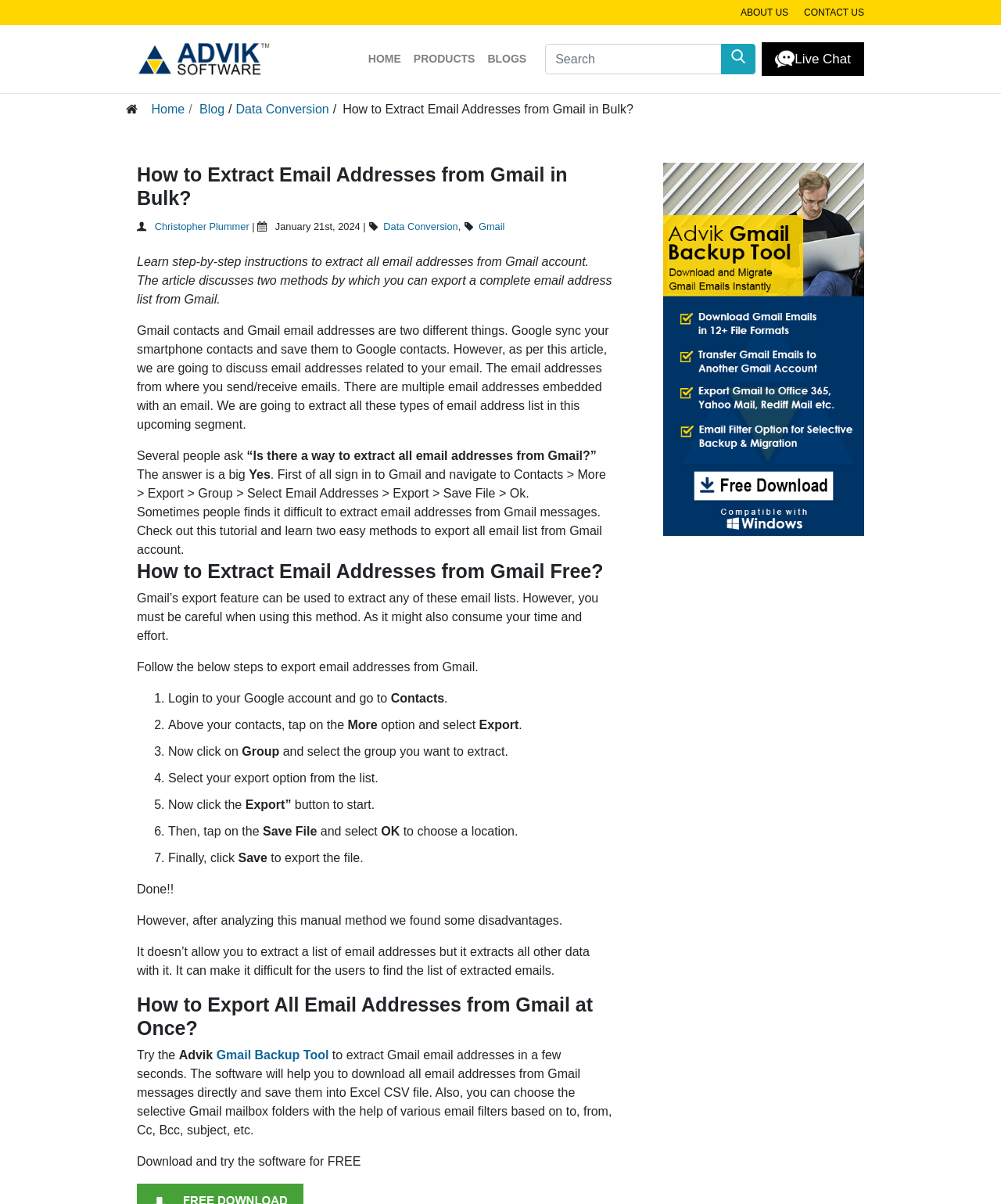Can you give a detailed response to the following question using the information from the image? How many methods are described to extract email addresses from Gmail?

The webpage describes two methods to extract email addresses from Gmail: a manual method using Gmail's export feature and a method using the Advik Gmail Backup Tool.